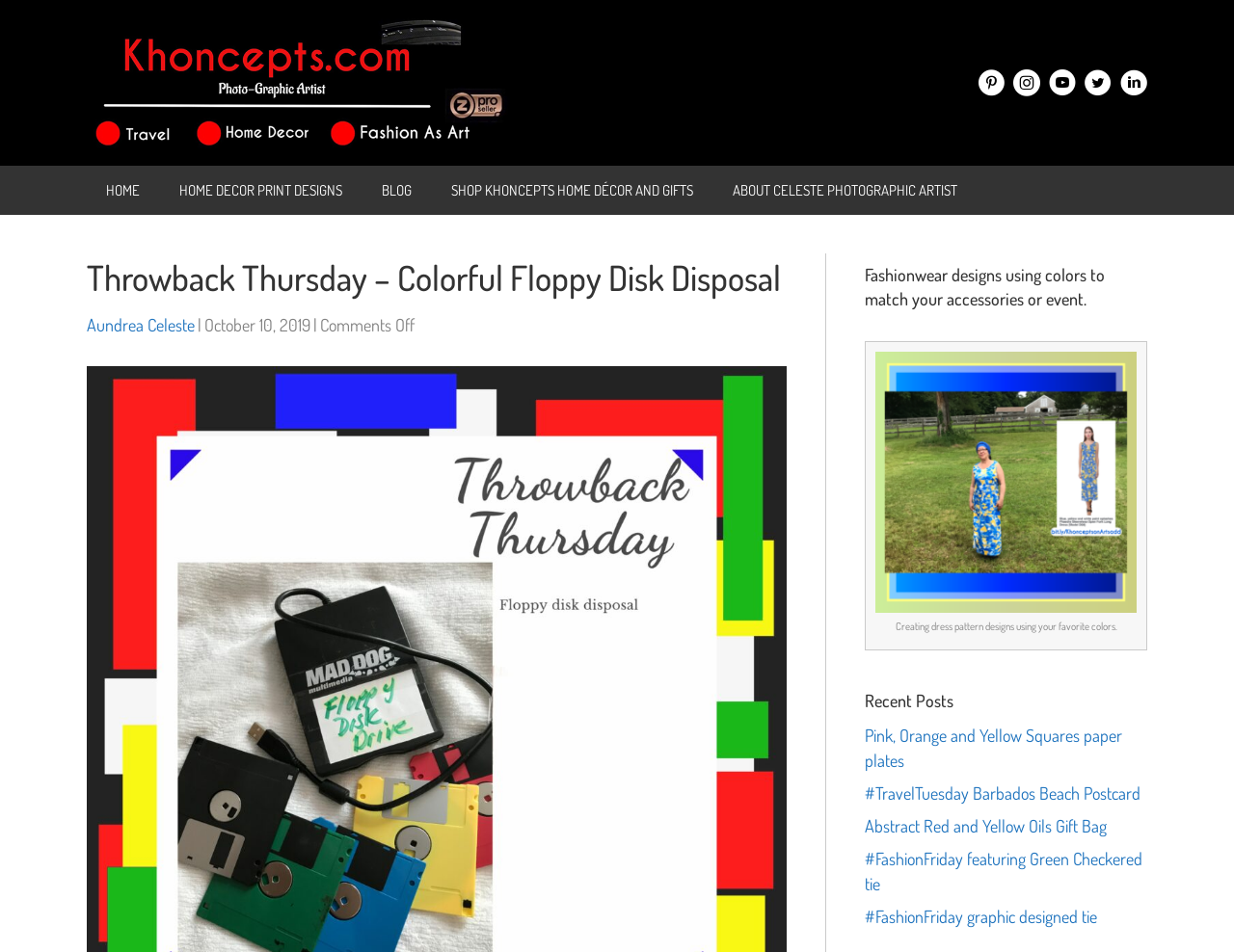Use the information in the screenshot to answer the question comprehensively: How many images are on the webpage?

I counted the images on the webpage, which are the logo image, the image for 'Creating dress pattern designs using your favorite colors.', and another image for the same link. There are 3 images in total.